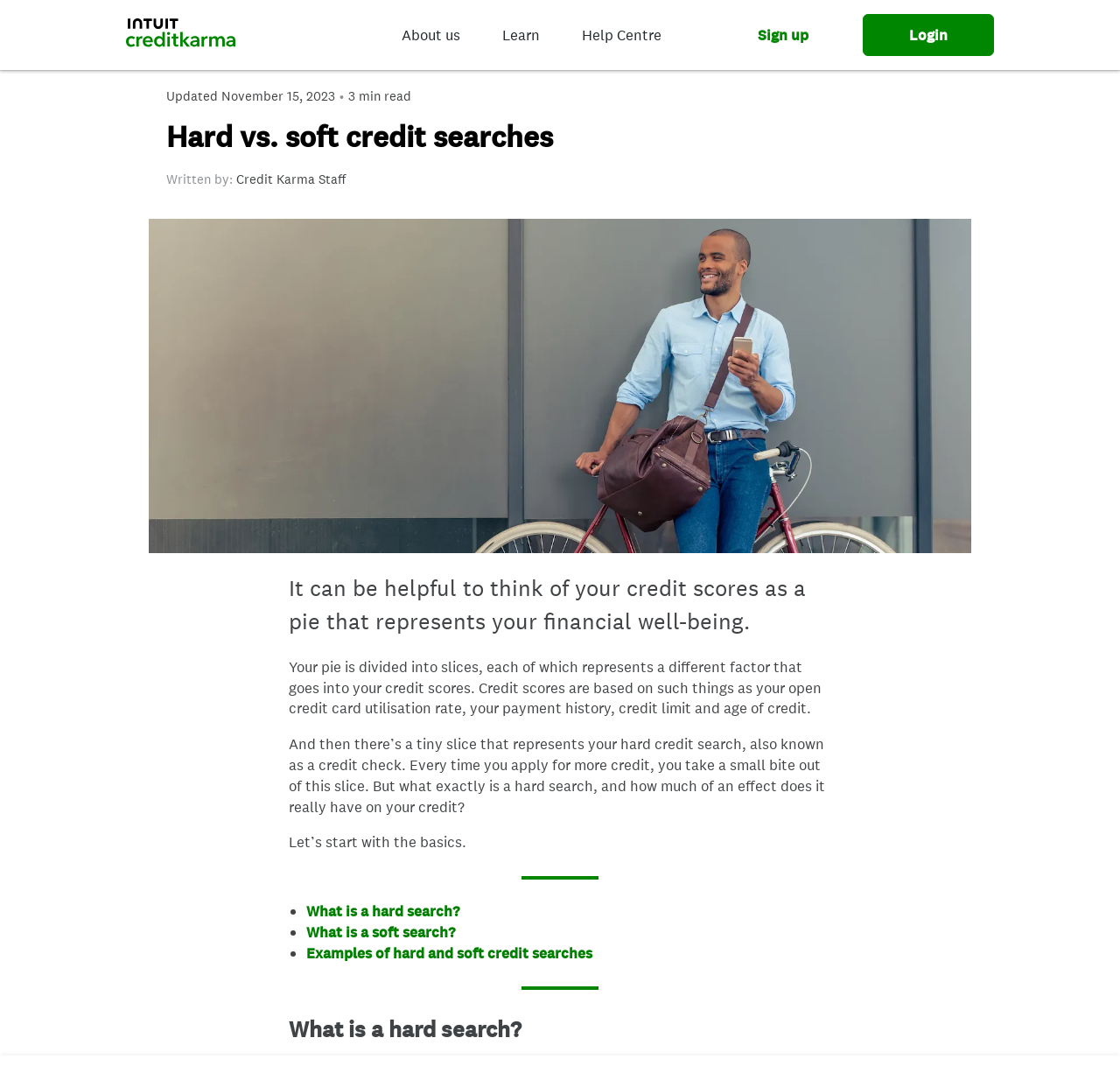Explain the features and main sections of the webpage comprehensively.

The webpage is about the difference between hard and soft credit searches and their impact on credit scores. At the top, there is a navigation bar with links to "Credit Karma", "About us", "Learn", "Help Centre", "Sign up", and "Login". Below the navigation bar, there is a header section with the title "Hard vs. soft credit searches" and a timestamp "November 15, 2023". The author of the article is credited as "Credit Karma Staff".

The main content of the webpage is divided into sections. The first section has an image of a traveler waiting outside an airport, accompanied by a heading that explains the concept of credit scores as a pie representing financial well-being. The text below explains that credit scores are based on various factors, including credit utilization rate, payment history, credit limit, and age of credit.

The next section discusses hard credit searches, also known as credit checks, and their impact on credit scores. The text explains that every time you apply for more credit, it takes a small bite out of your credit score. The section is followed by a horizontal separator line.

The subsequent sections are organized as a list with bullet points, each linking to a specific topic: "What is a hard search?", "What is a soft search?", and "Examples of hard and soft credit searches". The list is separated from the previous section by another horizontal separator line.

Finally, the webpage has a section dedicated to explaining what a hard search is, with a heading and accompanying text.